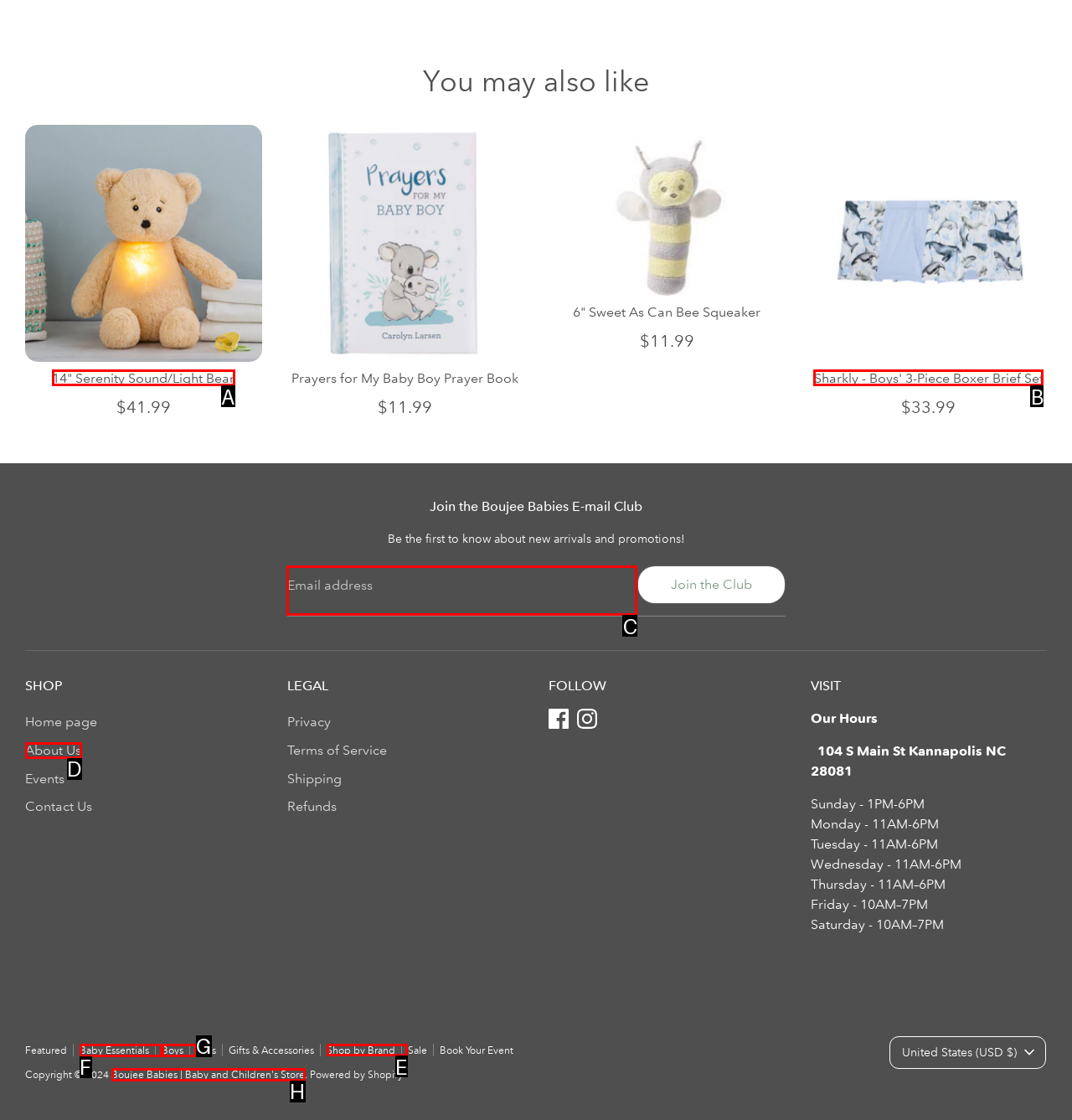Select the letter of the option that should be clicked to achieve the specified task: Shop by brand. Respond with just the letter.

E